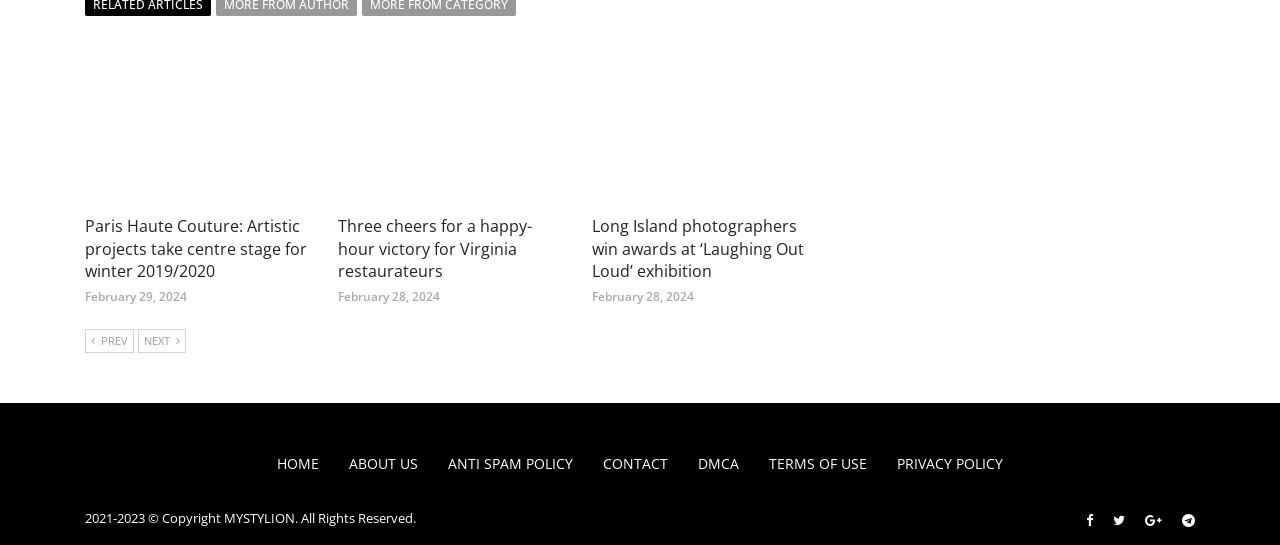Locate the bounding box coordinates of the element that needs to be clicked to carry out the instruction: "Visit home page". The coordinates should be given as four float numbers ranging from 0 to 1, i.e., [left, top, right, bottom].

[0.216, 0.832, 0.249, 0.867]